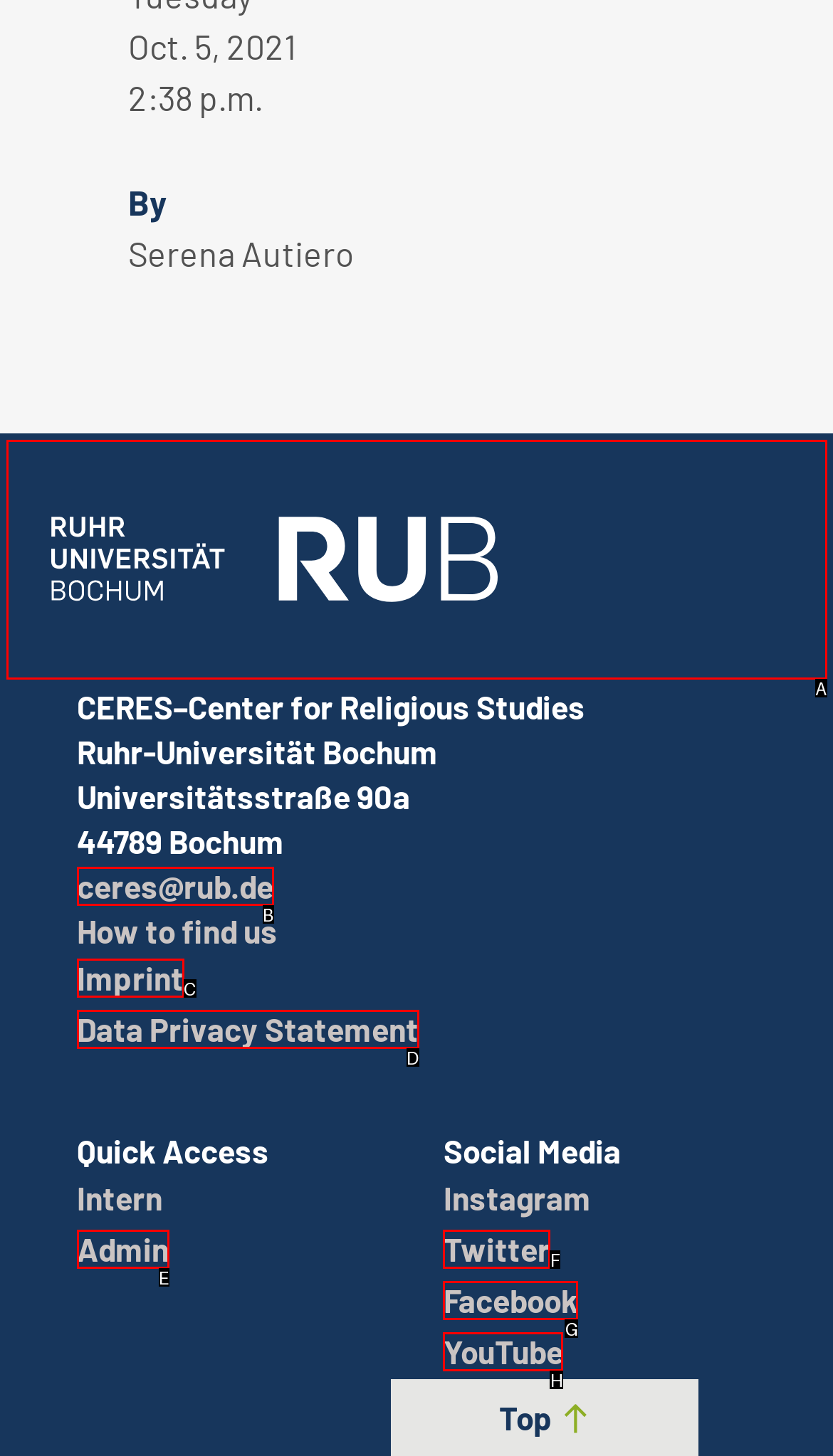Find the option that matches this description: Data Privacy Statement
Provide the matching option's letter directly.

D